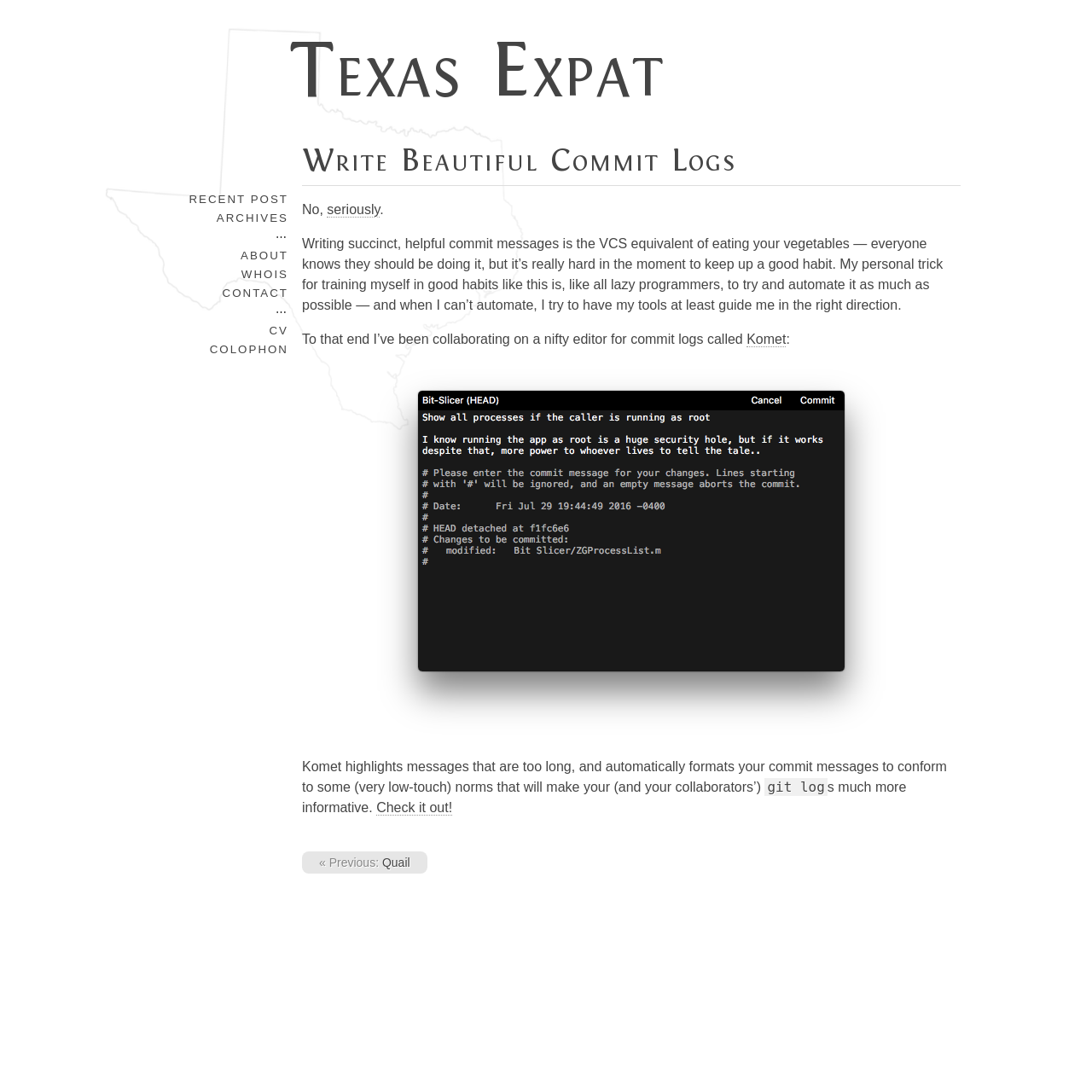Pinpoint the bounding box coordinates of the area that should be clicked to complete the following instruction: "Go to the previous post 'Quail'". The coordinates must be given as four float numbers between 0 and 1, i.e., [left, top, right, bottom].

[0.277, 0.78, 0.391, 0.8]